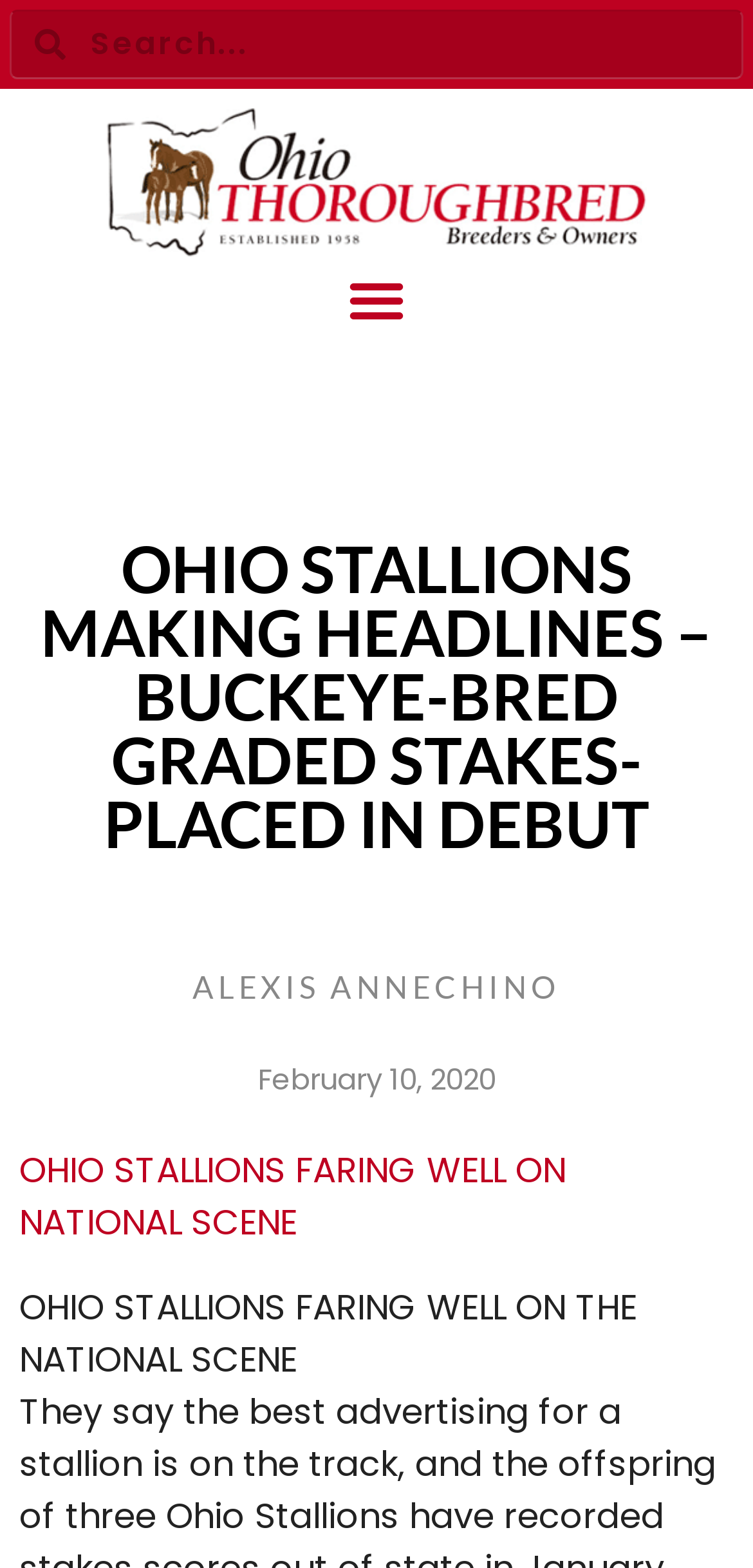What is the name of the author of the latest article?
Answer briefly with a single word or phrase based on the image.

Alexis Annechino